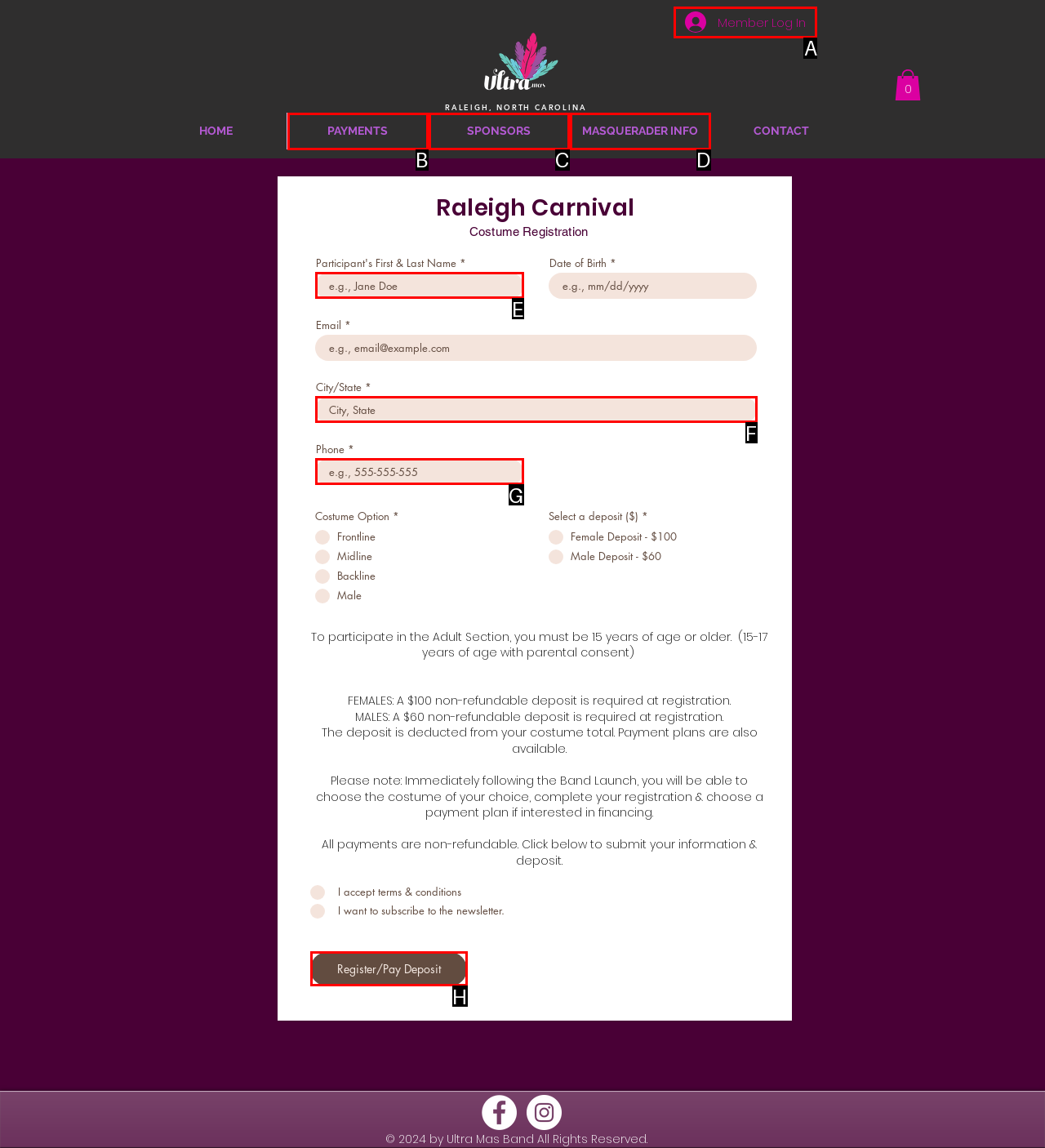Determine which UI element I need to click to achieve the following task: Log in as a member Provide your answer as the letter of the selected option.

A